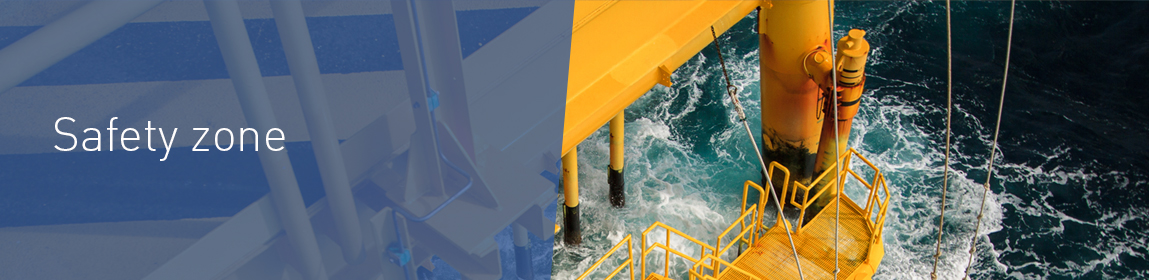Using the information from the screenshot, answer the following question thoroughly:
What is the purpose of the text overlay in the image?

The clean design of the image is complemented by a minimalist text overlay stating 'Safety zone', which reinforces the theme of health and safety practices vital for safe operations at sea, embodying the ethos of the IOGP commitment to safety in the workplace.